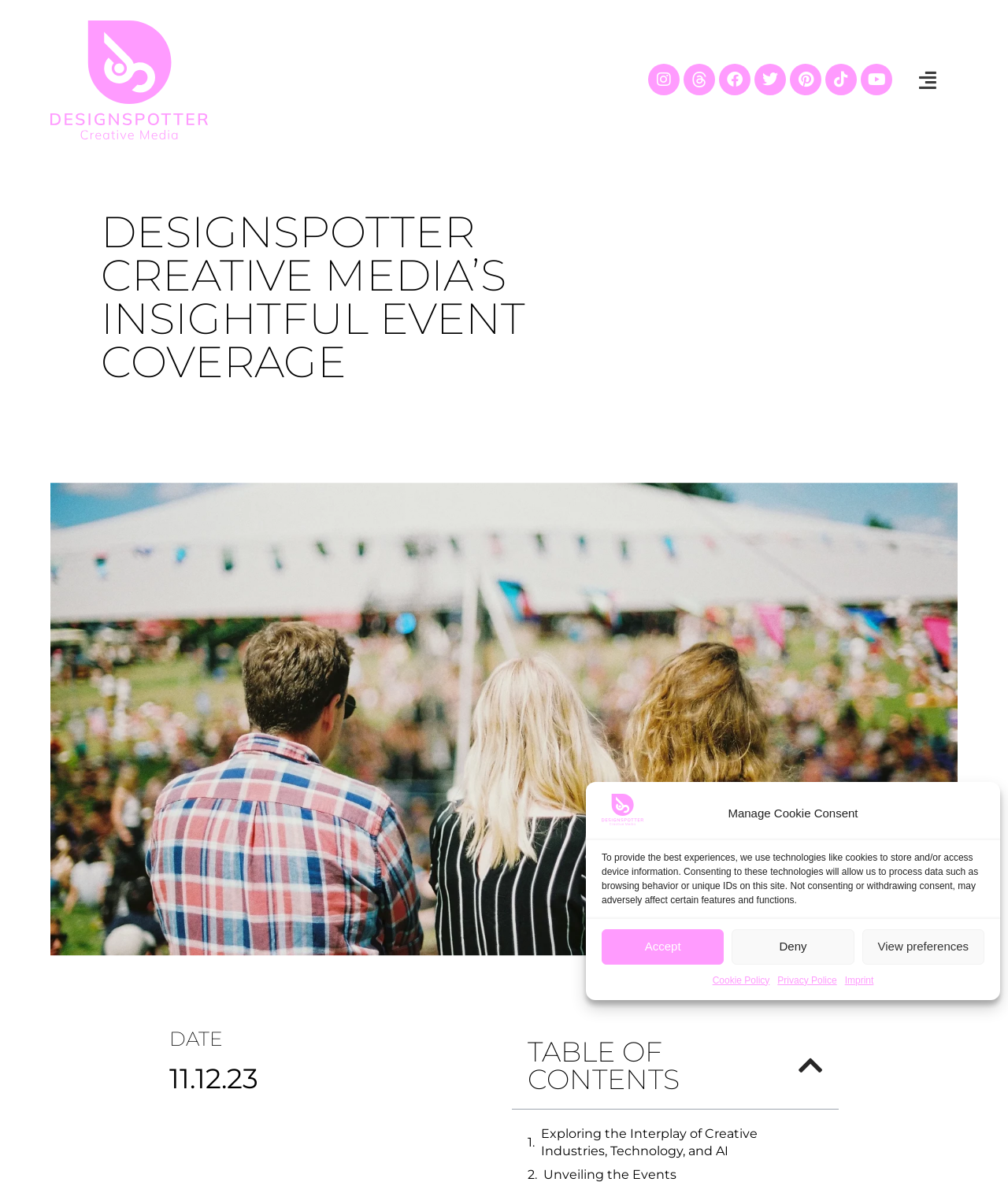Please find and report the primary heading text from the webpage.

DESIGNSPOTTER CREATIVE MEDIA’S INSIGHTFUL EVENT COVERAGE